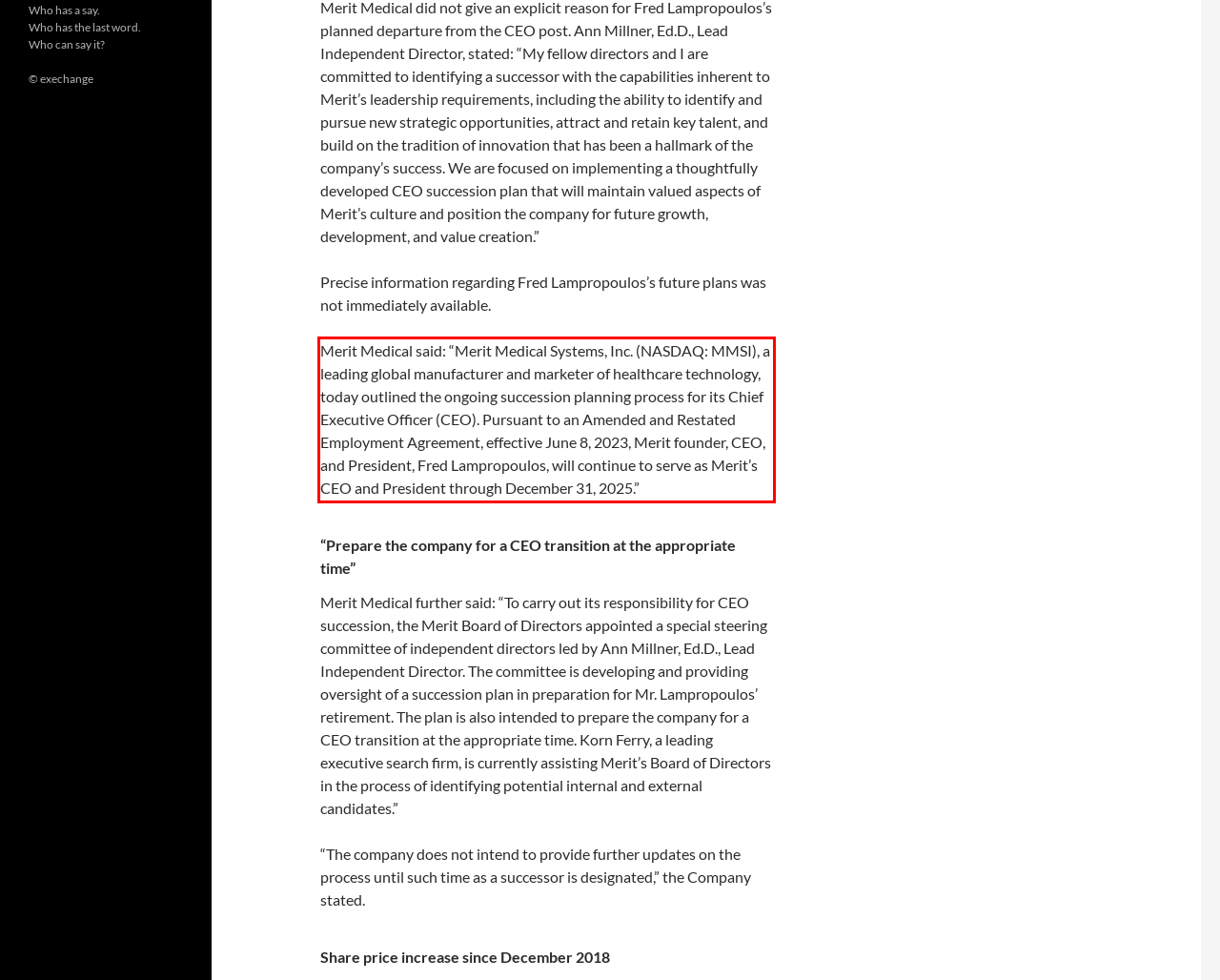Please look at the screenshot provided and find the red bounding box. Extract the text content contained within this bounding box.

Merit Medical said: “Merit Medical Systems, Inc. (NASDAQ: MMSI), a leading global manufacturer and marketer of healthcare technology, today outlined the ongoing succession planning process for its Chief Executive Officer (CEO). Pursuant to an Amended and Restated Employment Agreement, effective June 8, 2023, Merit founder, CEO, and President, Fred Lampropoulos, will continue to serve as Merit’s CEO and President through December 31, 2025.”